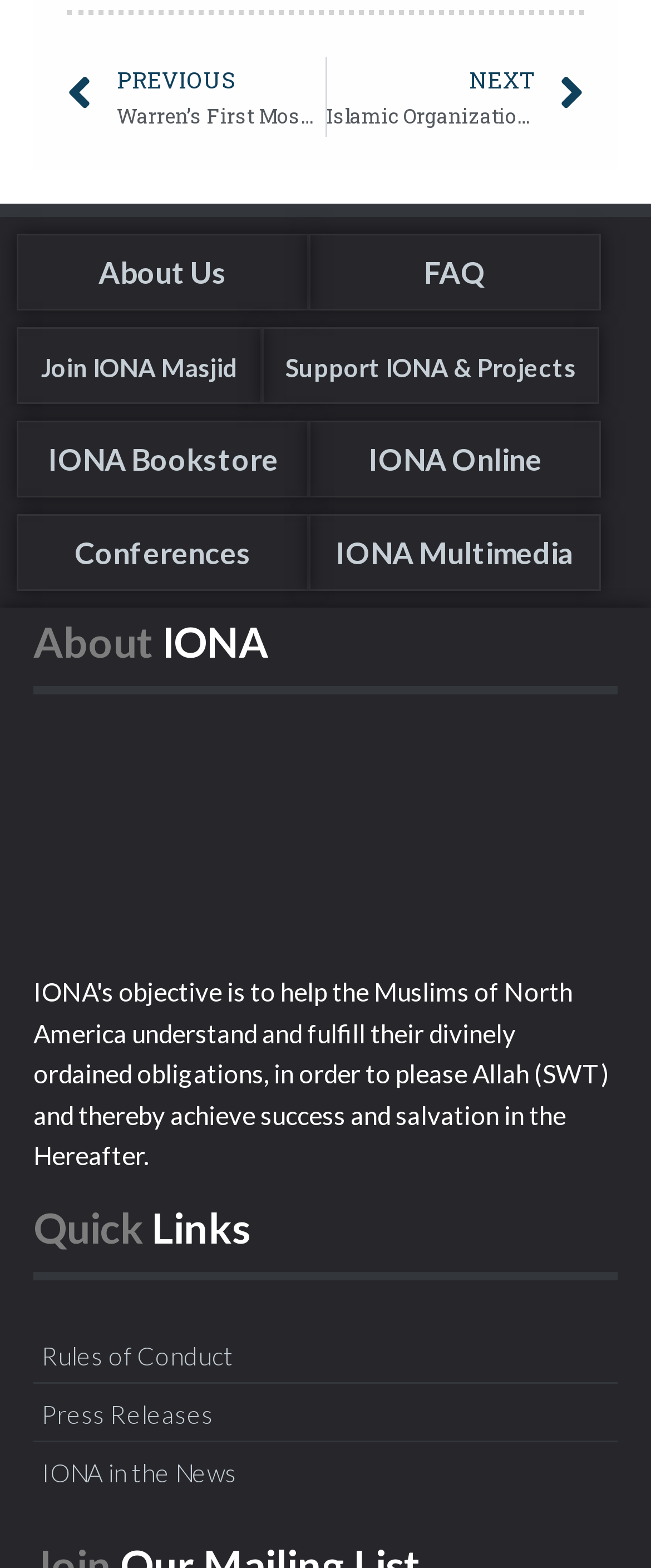Given the element description, predict the bounding box coordinates in the format (top-left x, top-left y, bottom-right x, bottom-right y), using floating point numbers between 0 and 1: Conferences

[0.028, 0.337, 0.472, 0.369]